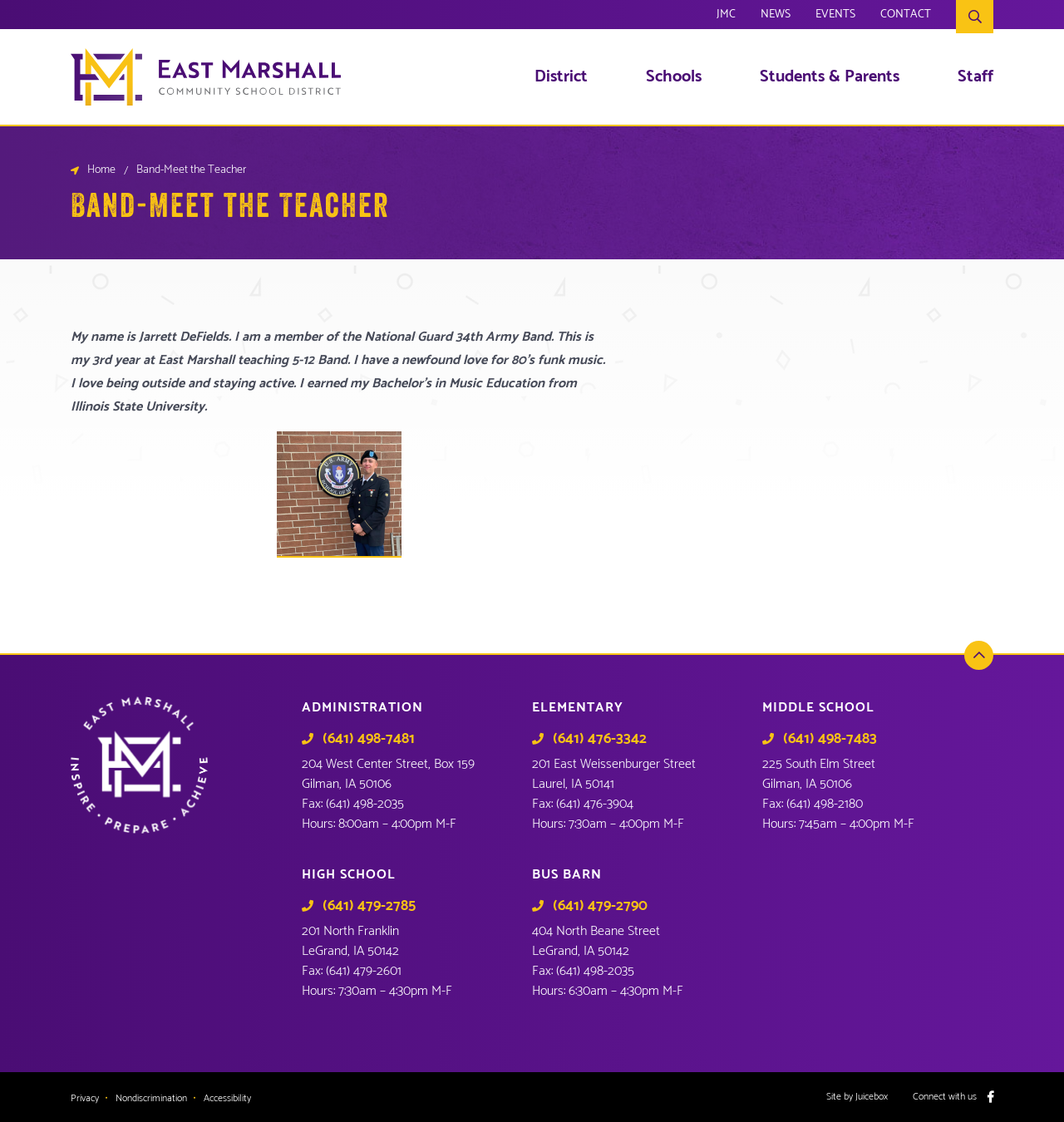What is the fax number of the administration office?
Answer the question in a detailed and comprehensive manner.

I found the fax number of the administration office by looking at the 'ADMINISTRATION' section, where the fax number is listed as '(641) 498-2035'.